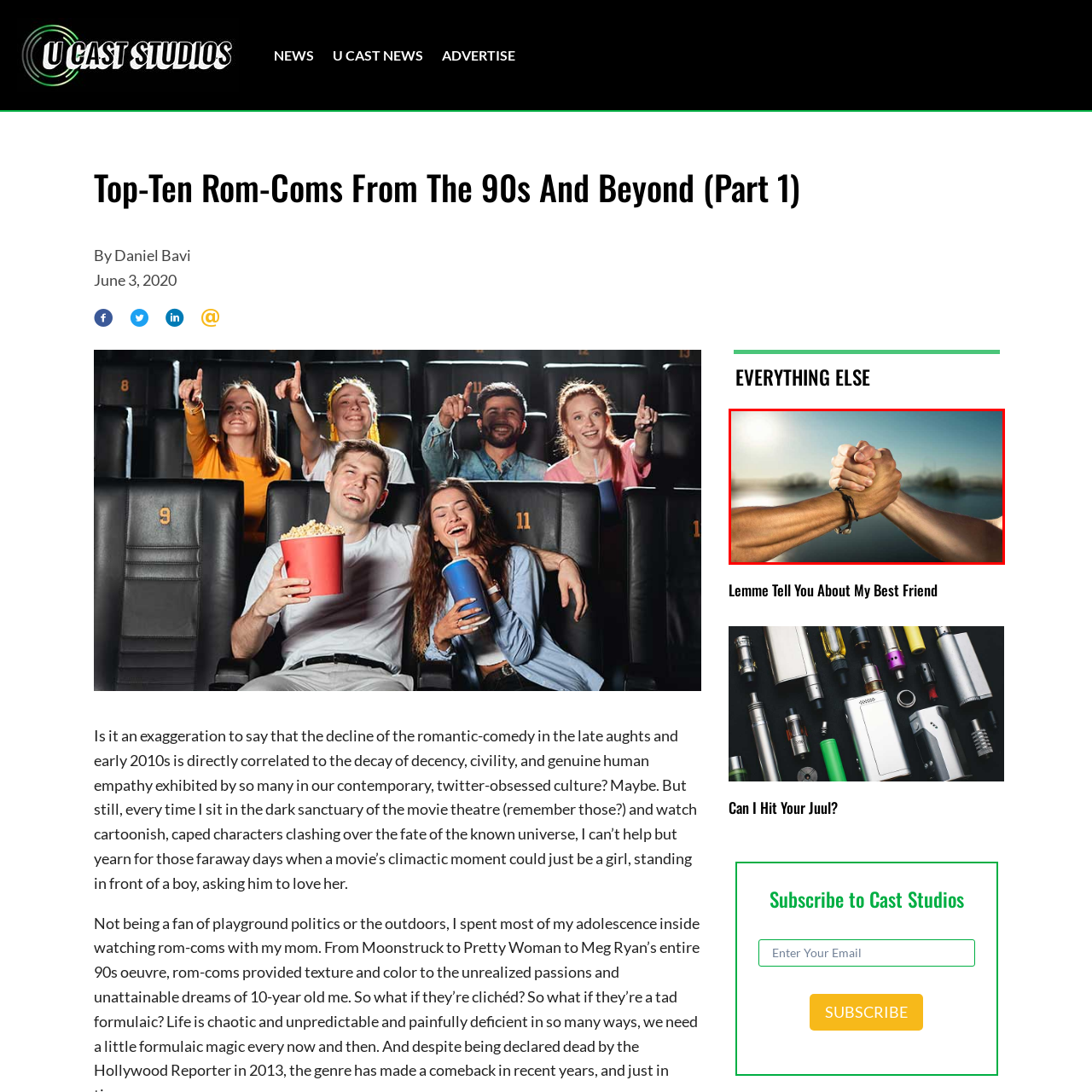Study the image inside the red outline, What are the two hands engaged in? 
Respond with a brief word or phrase.

Arm-wrestling